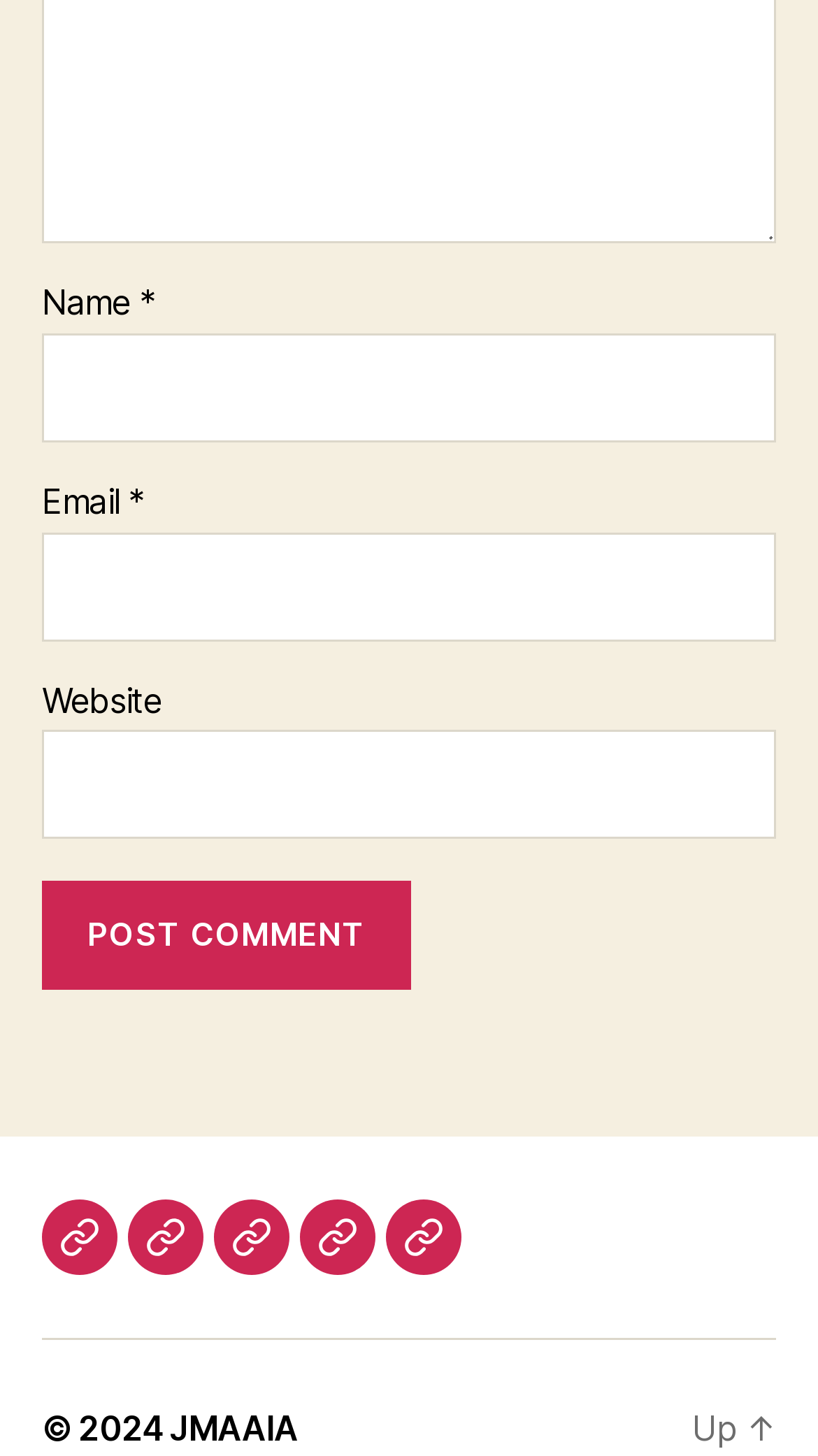Highlight the bounding box coordinates of the element you need to click to perform the following instruction: "Go up."

[0.846, 0.966, 0.949, 0.995]